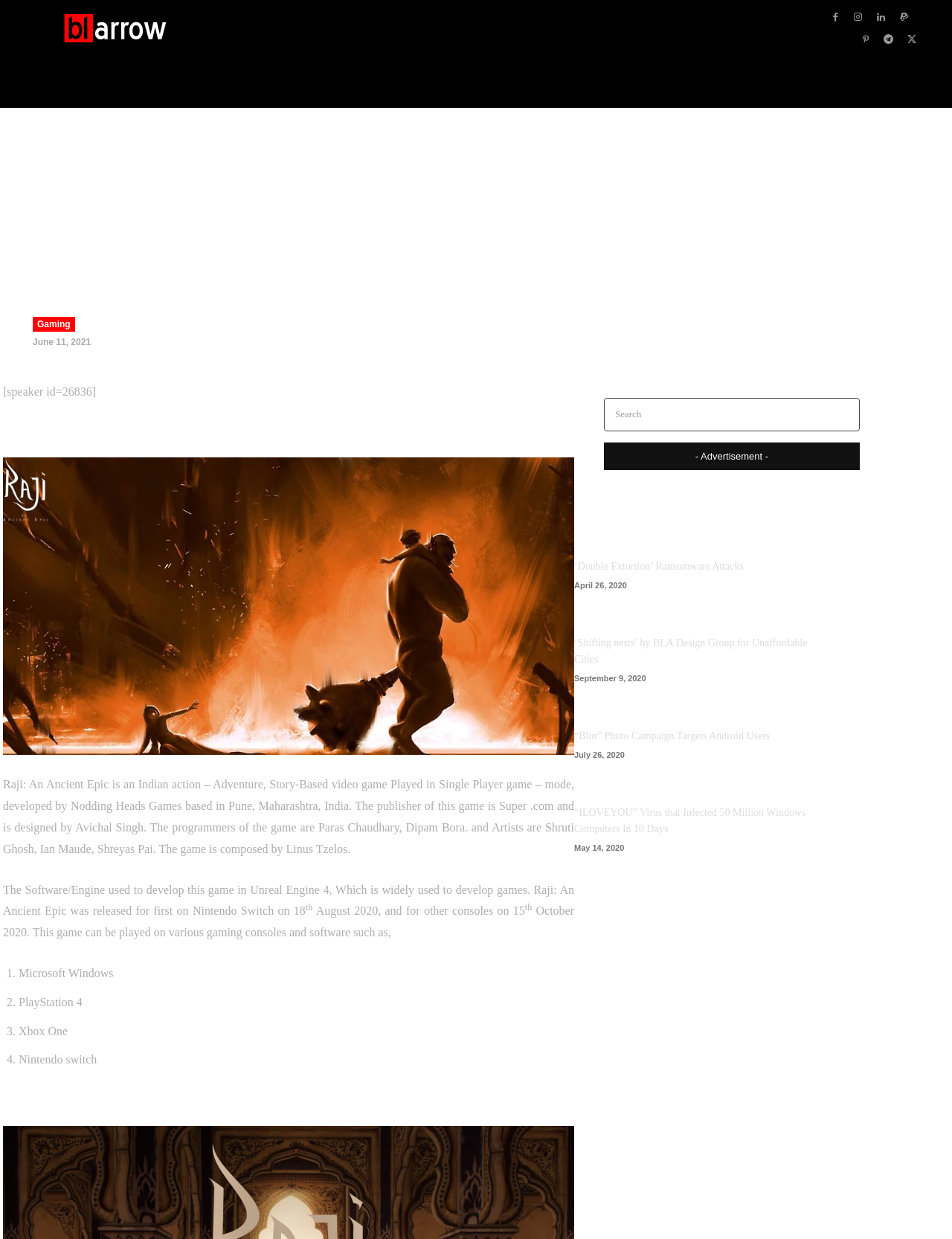Determine the coordinates of the bounding box that should be clicked to complete the instruction: "Search for something". The coordinates should be represented by four float numbers between 0 and 1: [left, top, right, bottom].

[0.634, 0.321, 0.87, 0.348]